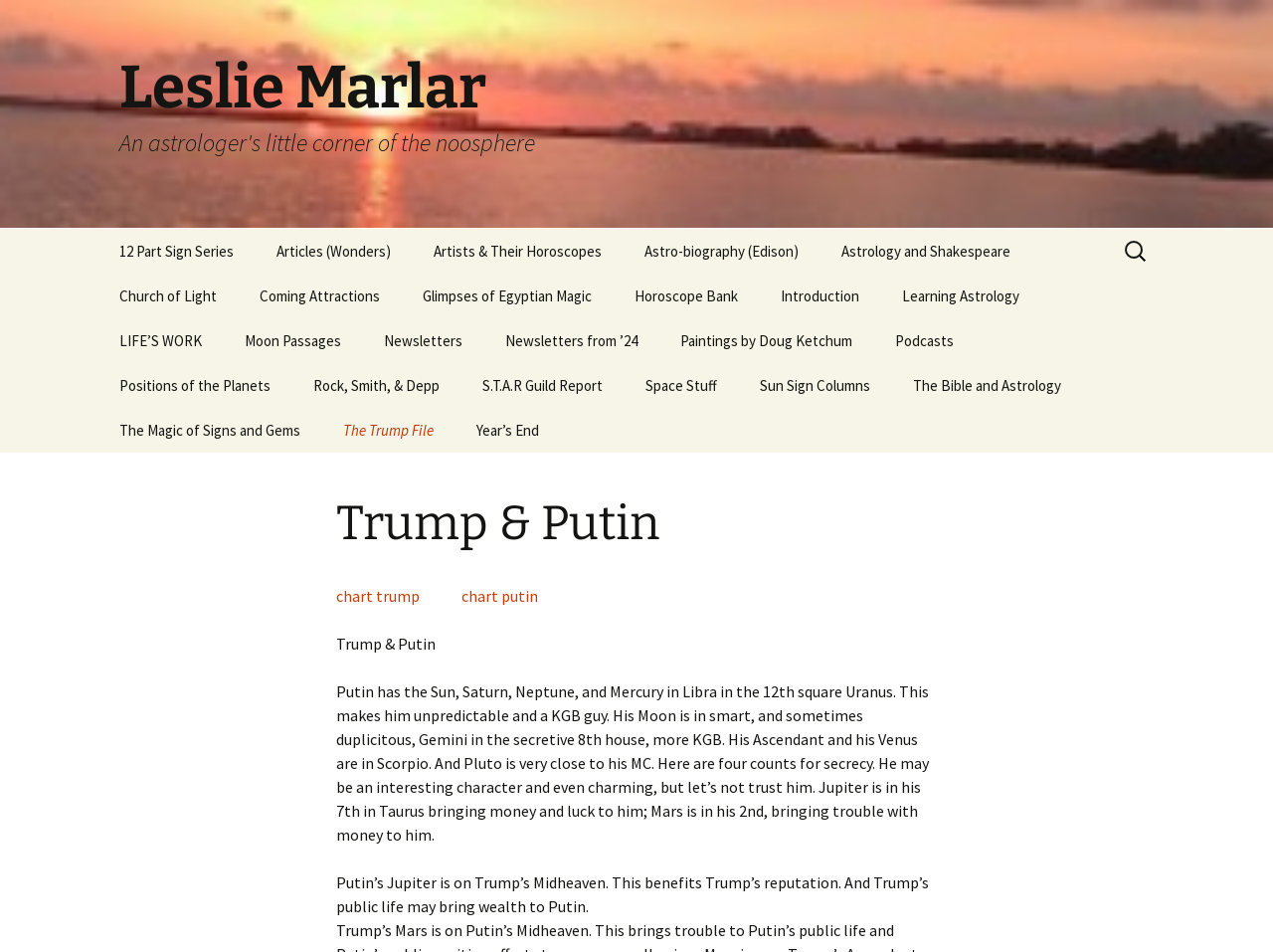Find the bounding box coordinates for the area that should be clicked to accomplish the instruction: "Explore the Astro-biography of Edison".

[0.491, 0.287, 0.643, 0.334]